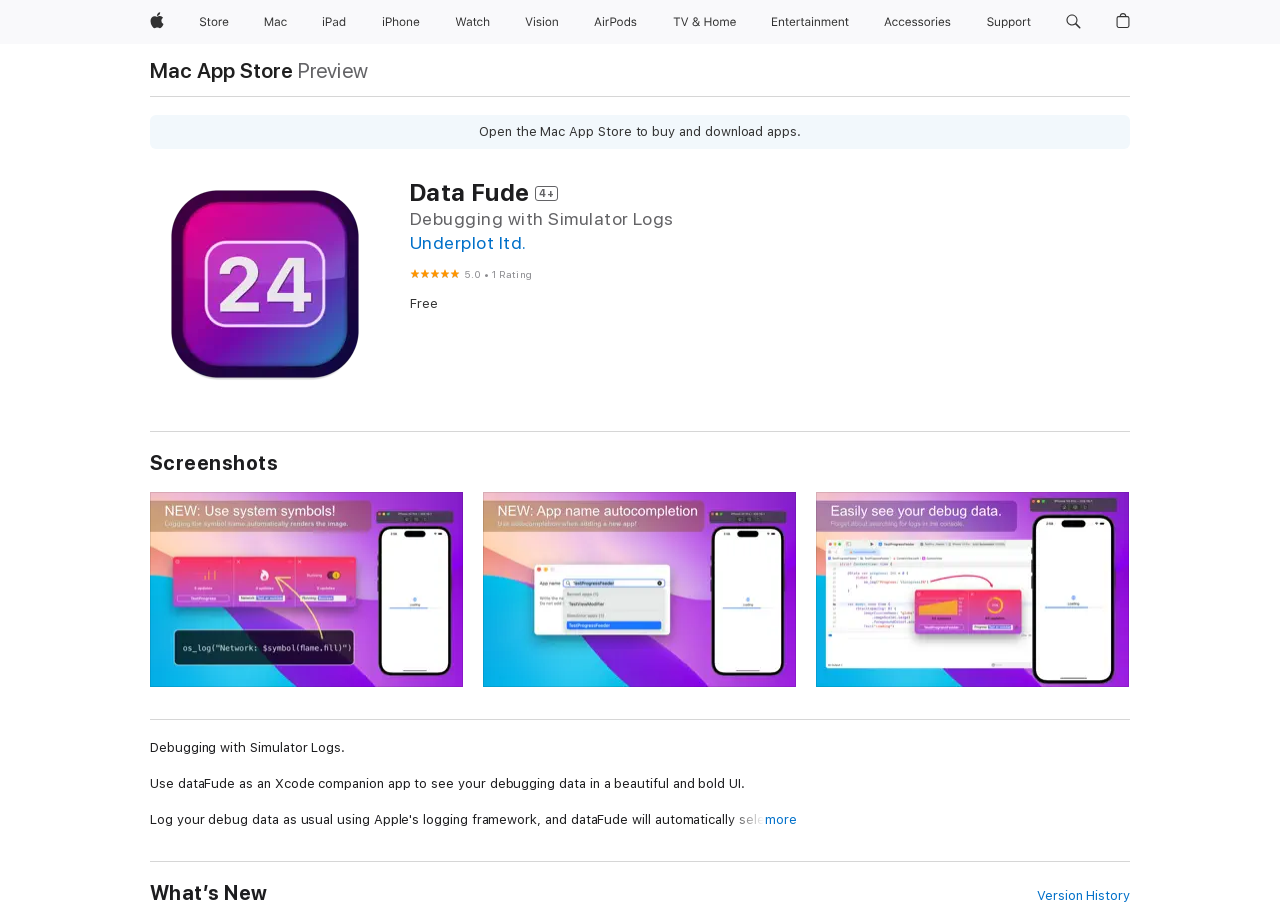Provide the bounding box coordinates for the area that should be clicked to complete the instruction: "Open Mac App Store".

[0.117, 0.066, 0.229, 0.09]